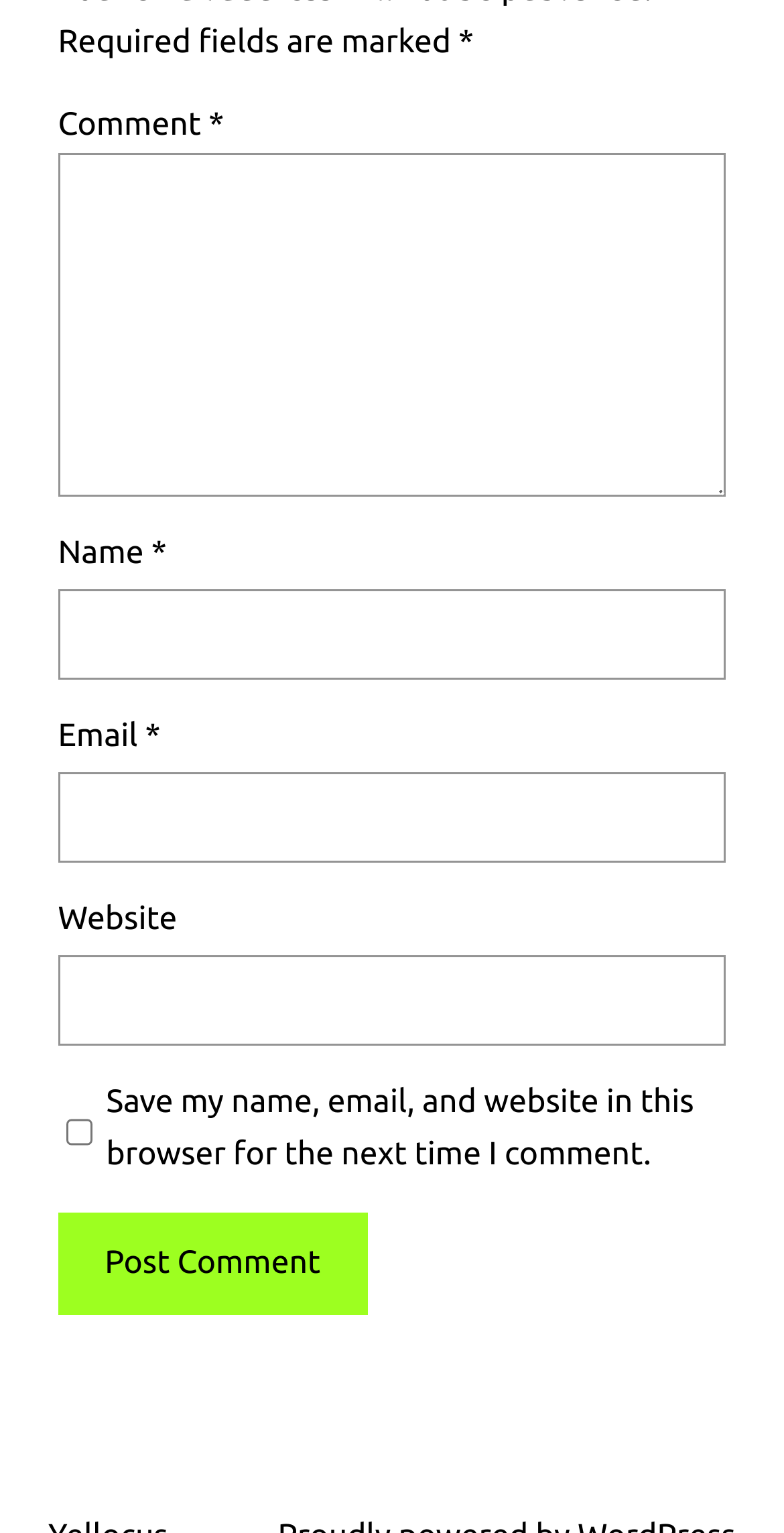Given the element description The Malta Independent, identify the bounding box coordinates for the UI element on the webpage screenshot. The format should be (top-left x, top-left y, bottom-right x, bottom-right y), with values between 0 and 1.

None